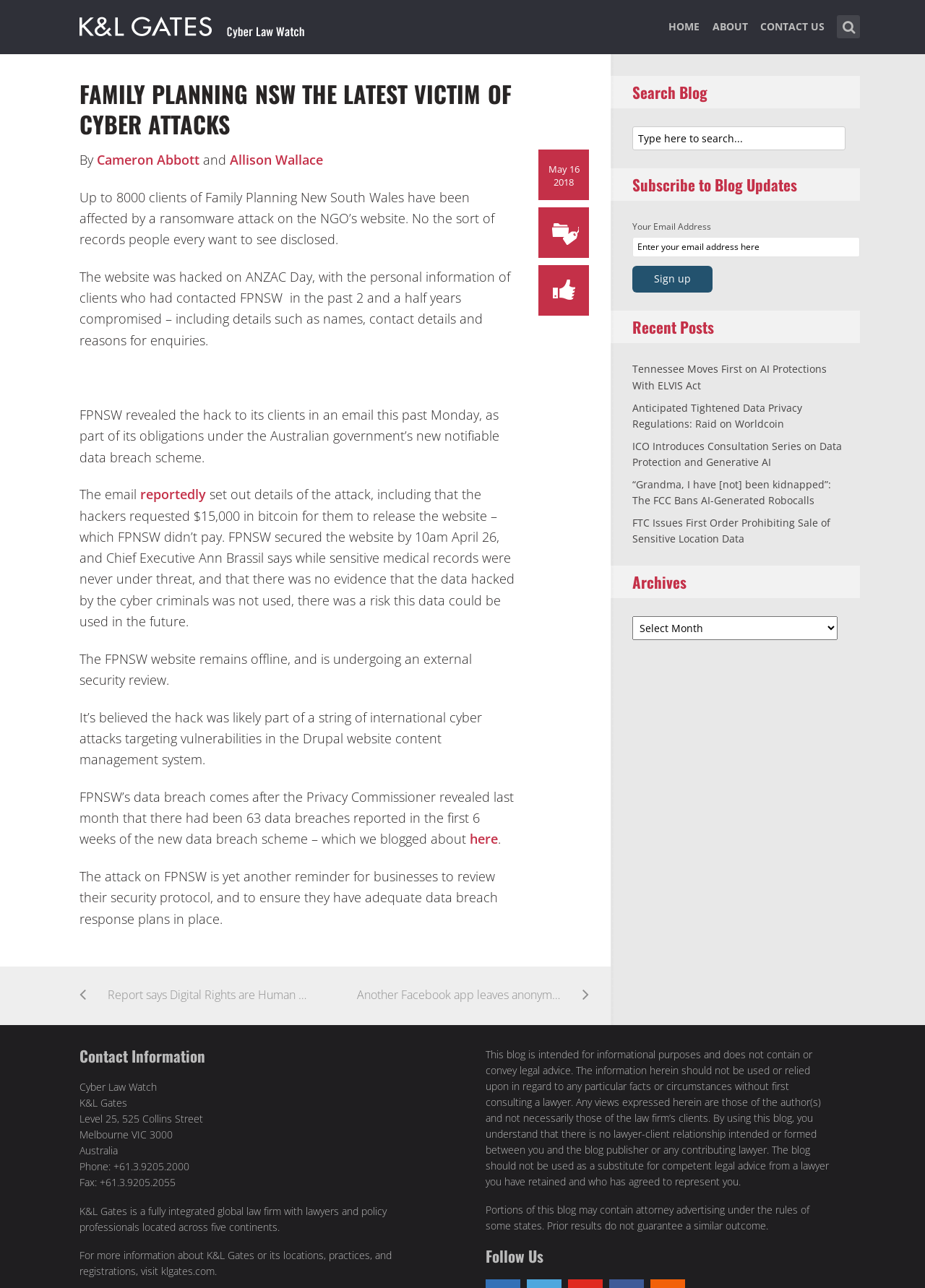Please specify the bounding box coordinates of the clickable section necessary to execute the following command: "Read the previous post".

None